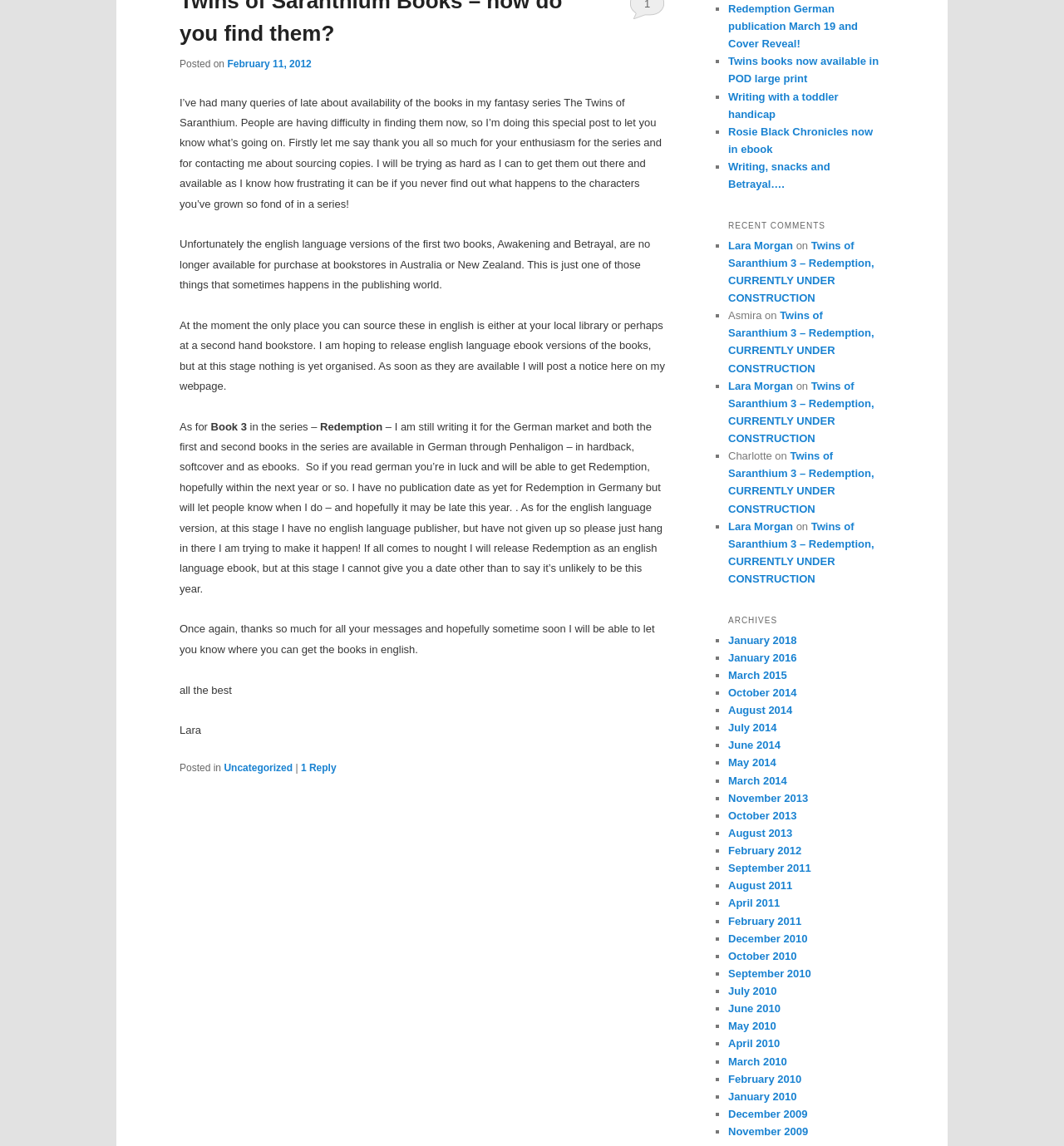Given the element description "Uncategorized" in the screenshot, predict the bounding box coordinates of that UI element.

[0.21, 0.665, 0.275, 0.675]